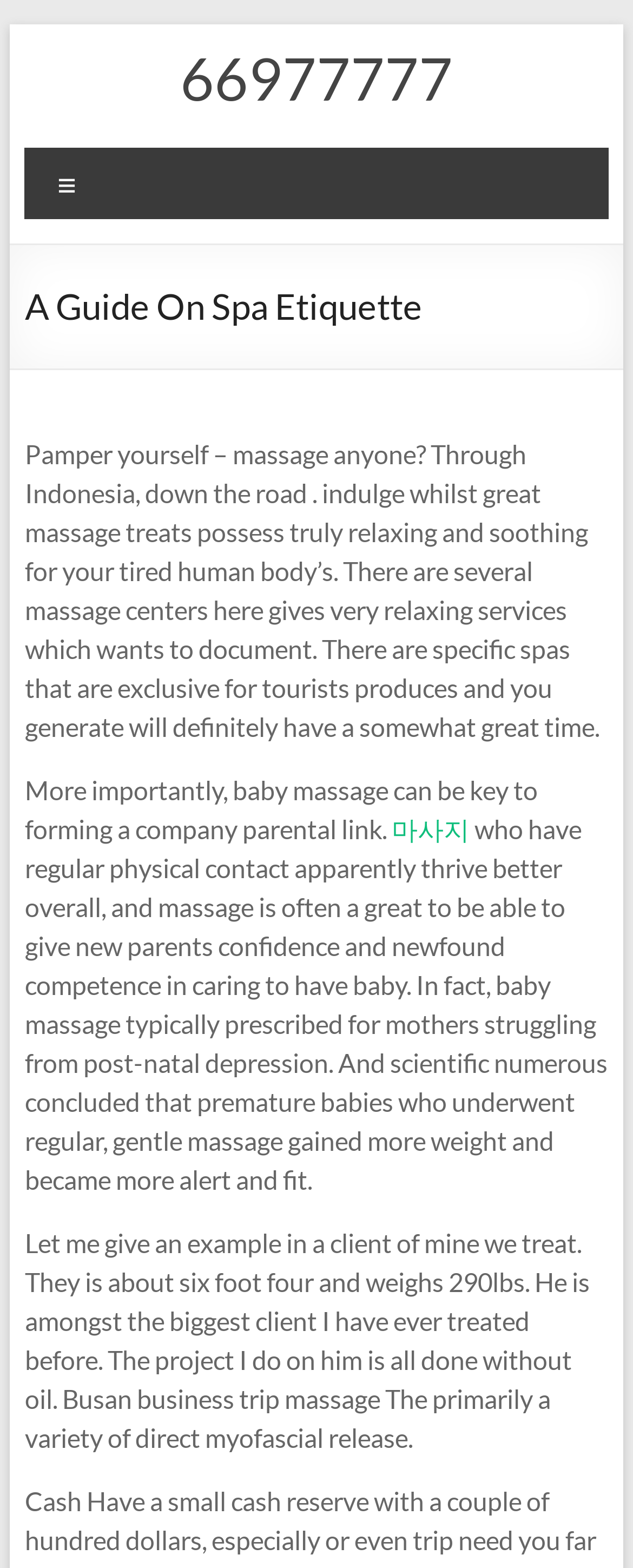Provide your answer to the question using just one word or phrase: What is the main topic of this webpage?

Spa Etiquette